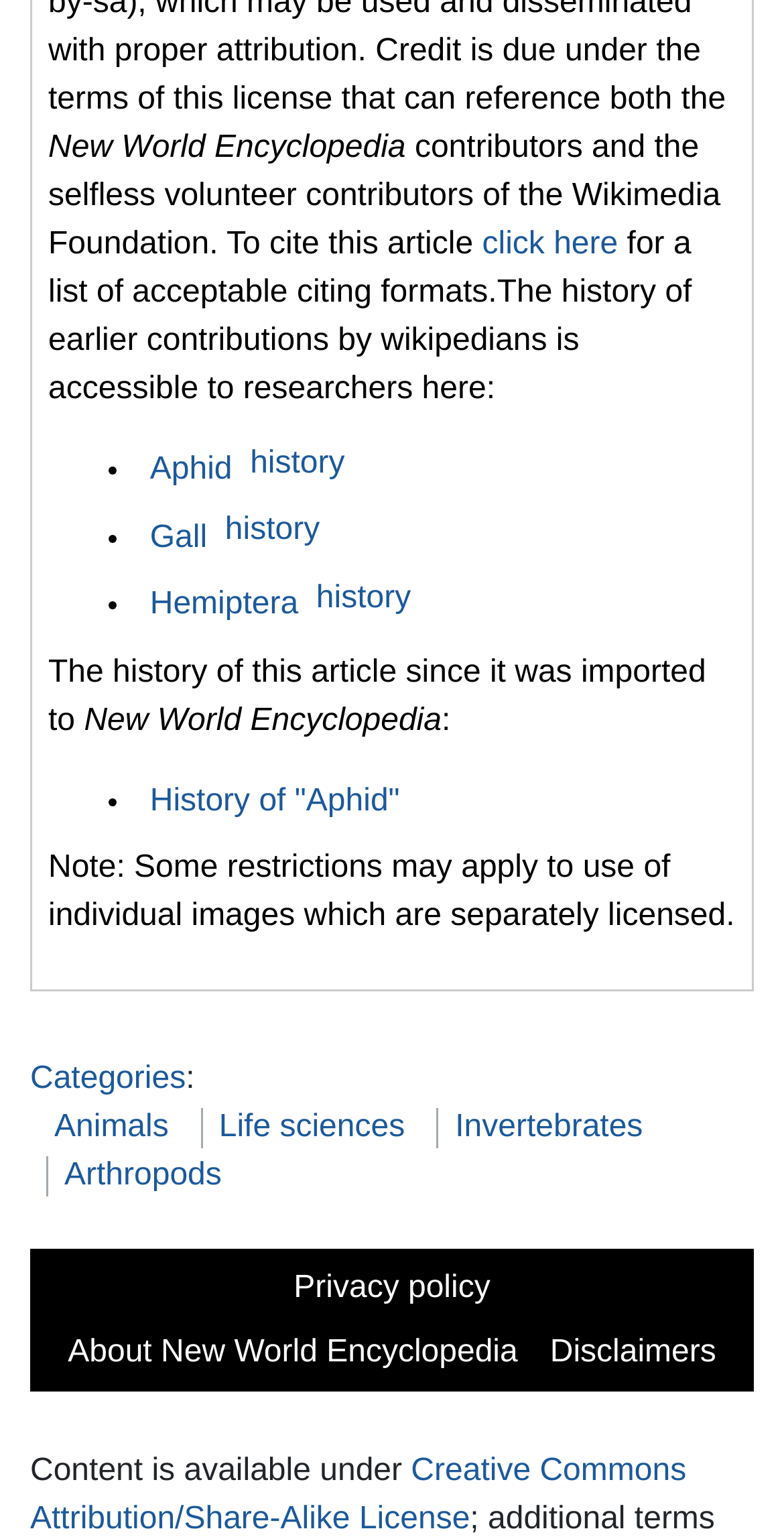Using the provided element description: "History of "Aphid"", determine the bounding box coordinates of the corresponding UI element in the screenshot.

[0.191, 0.509, 0.51, 0.531]